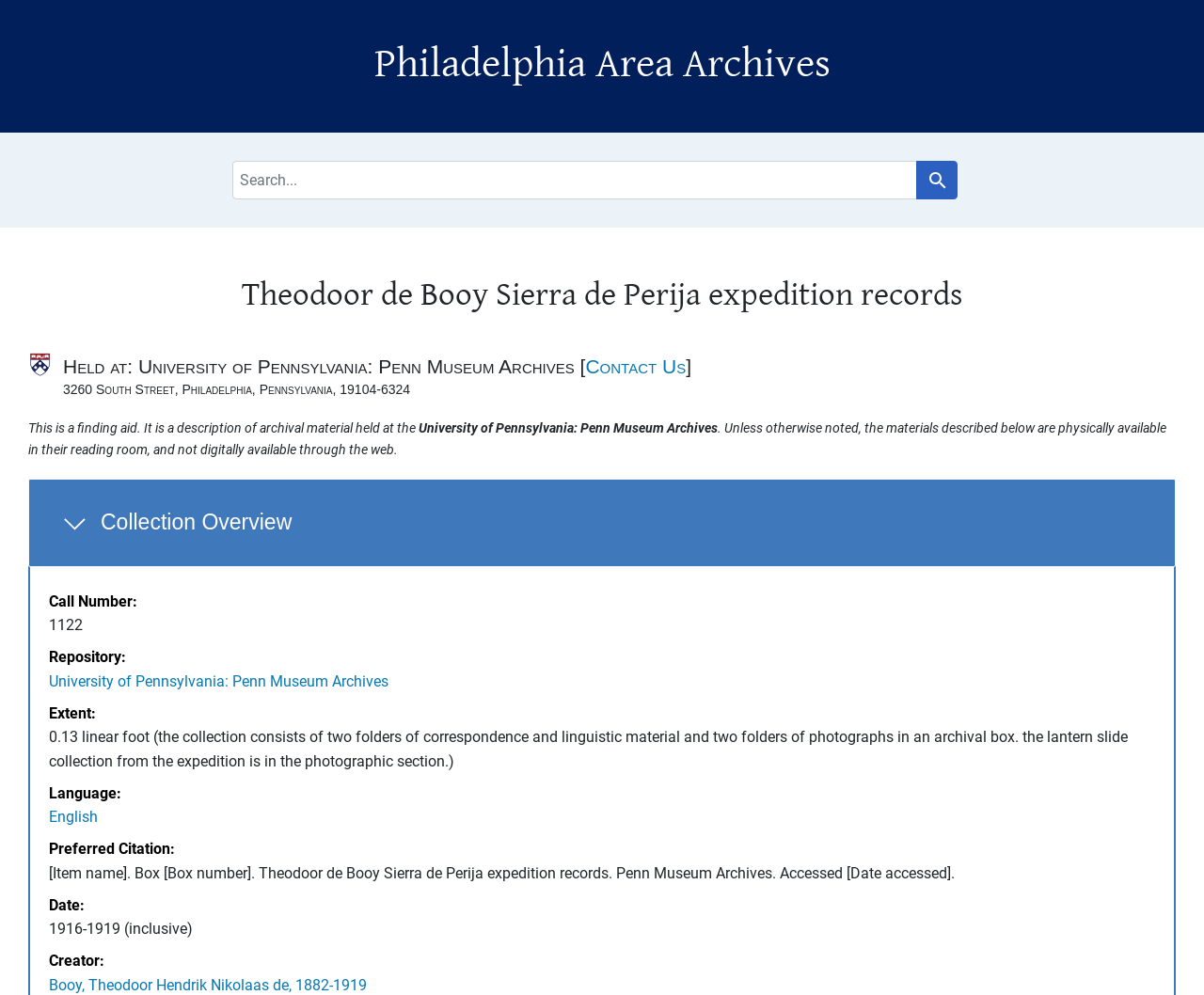Find the bounding box coordinates of the element I should click to carry out the following instruction: "Access University of Pennsylvania: Penn Museum Archives".

[0.041, 0.676, 0.323, 0.694]